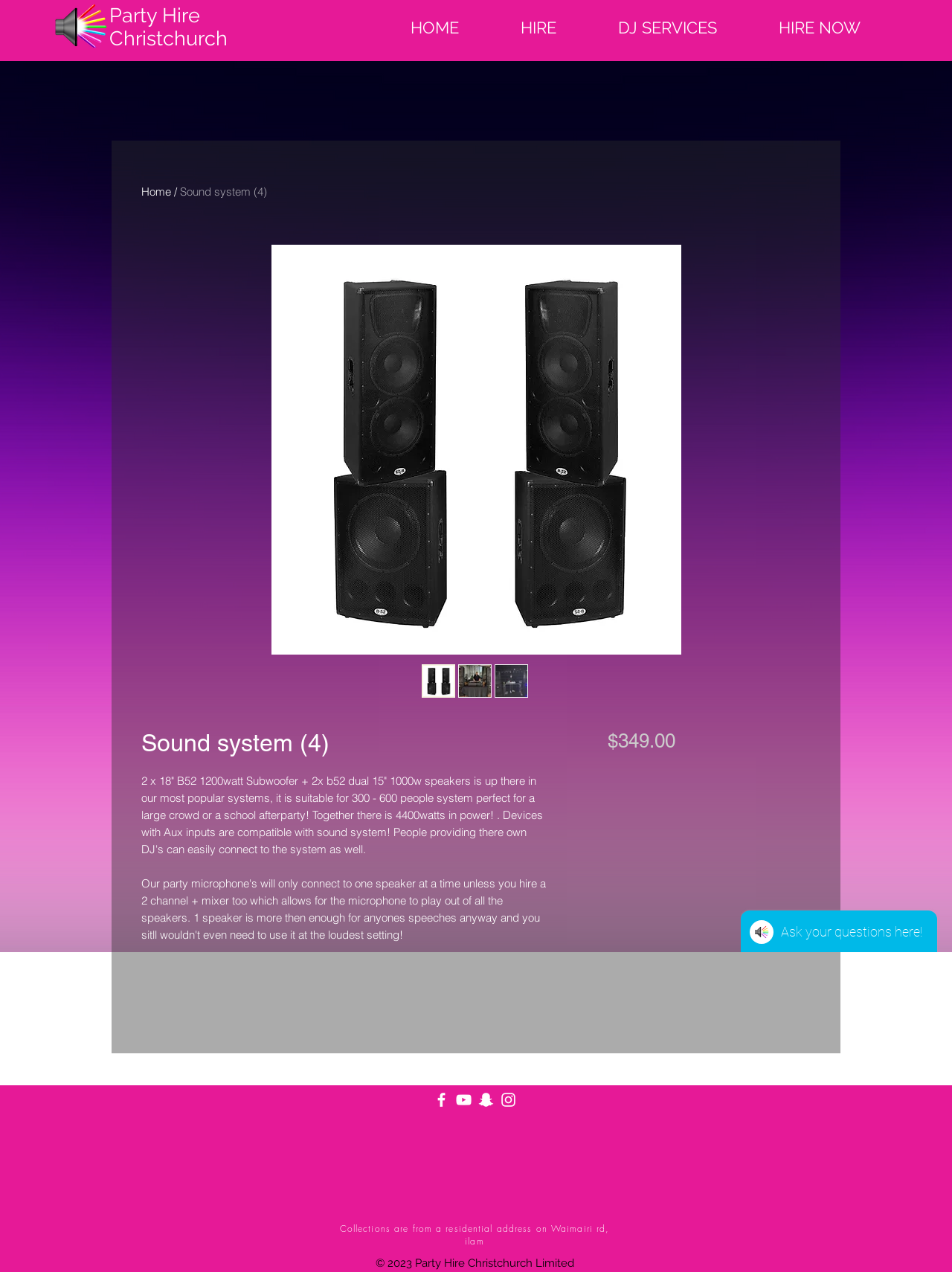How many watts of power does the sound system have?
Using the information from the image, give a concise answer in one word or a short phrase.

4400watts